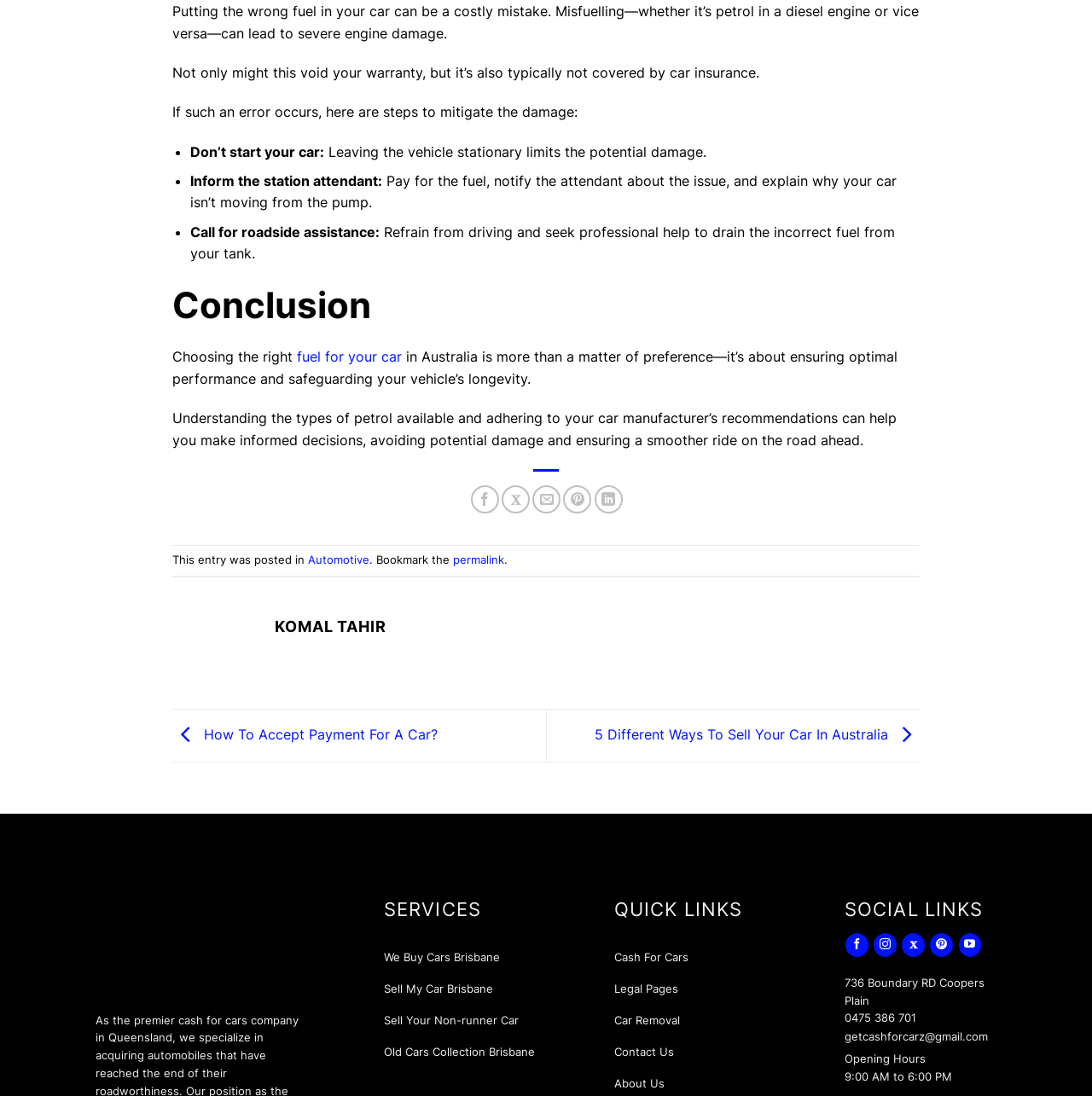Find the bounding box coordinates for the area you need to click to carry out the instruction: "Click on 'We Buy Cars Brisbane'". The coordinates should be four float numbers between 0 and 1, indicated as [left, top, right, bottom].

[0.352, 0.859, 0.458, 0.888]